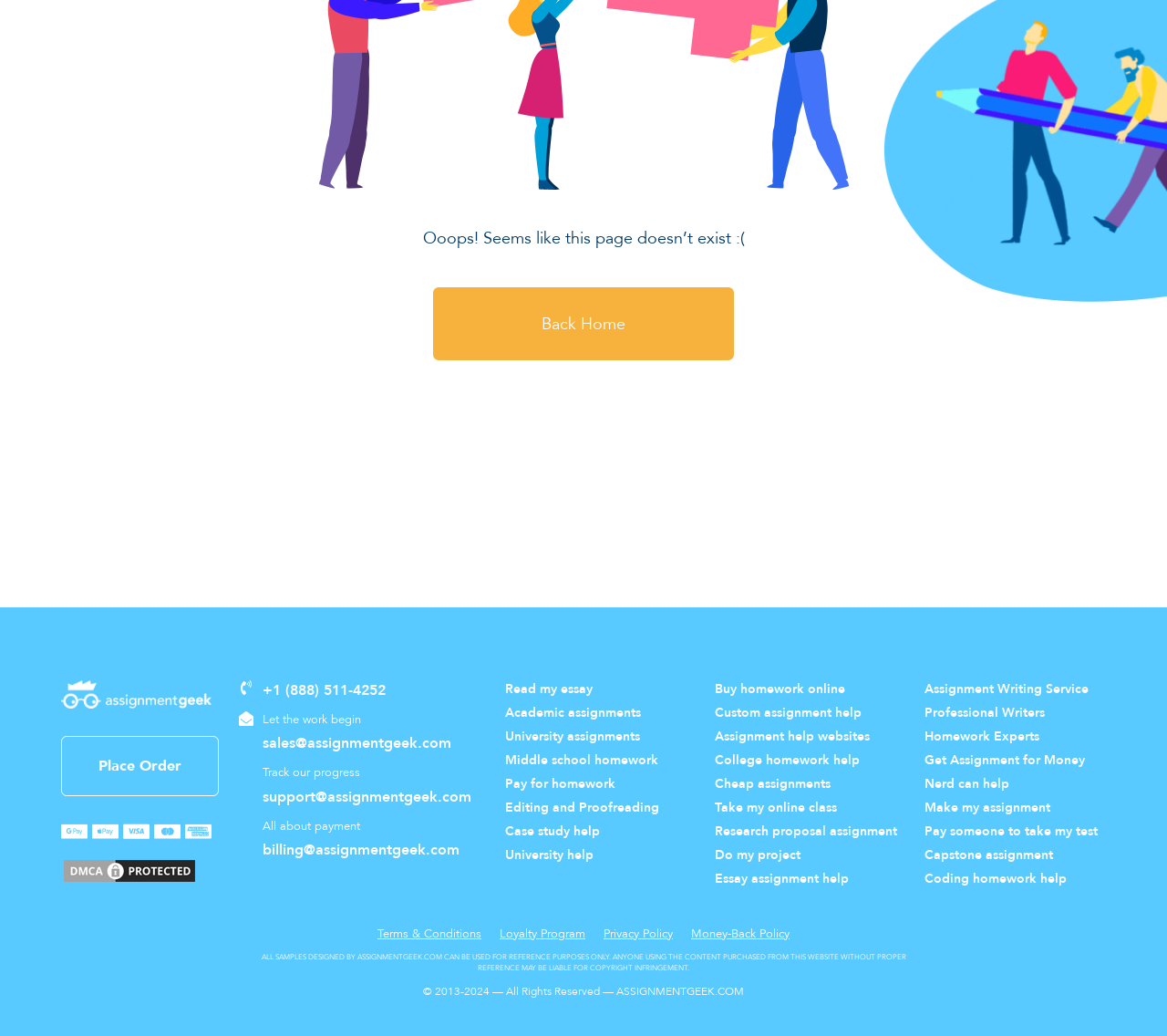Provide the bounding box coordinates of the UI element that matches the description: "University assignments".

[0.432, 0.702, 0.589, 0.721]